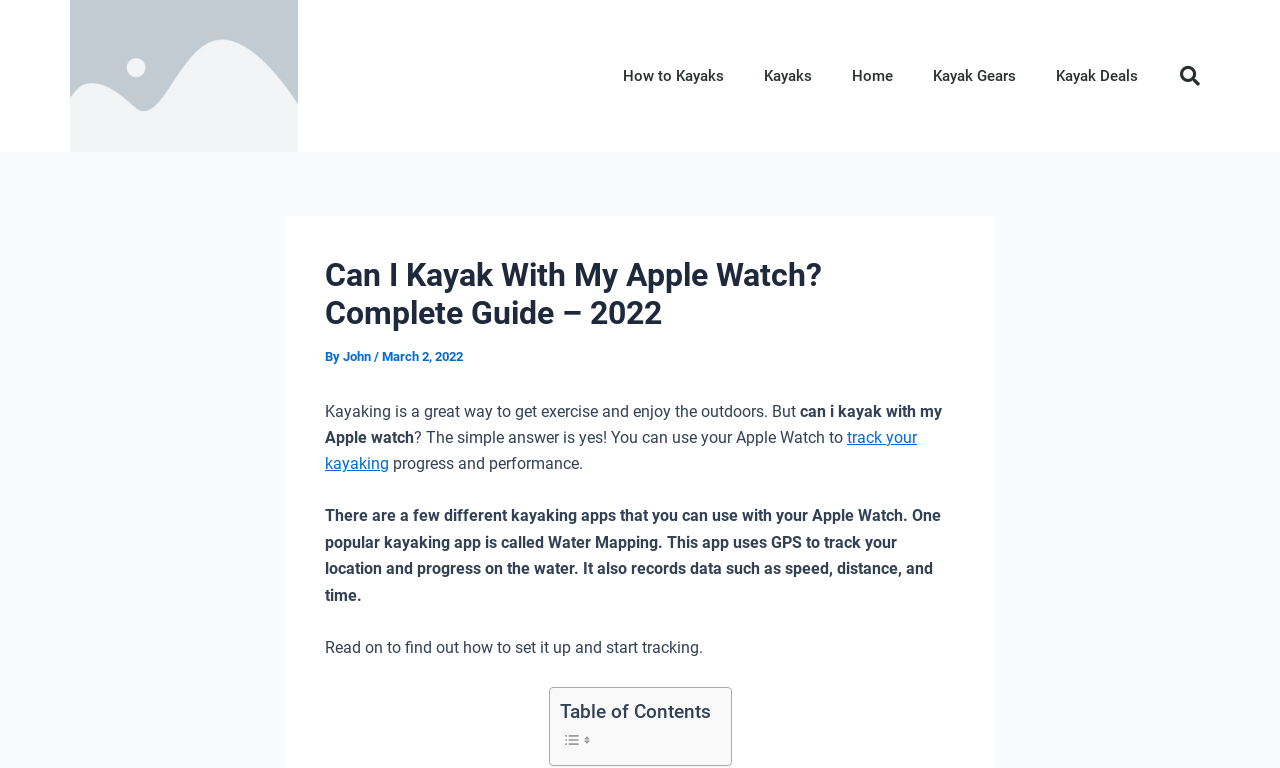Analyze the image and deliver a detailed answer to the question: What is the topic of the article?

The article discusses the possibility of kayaking with an Apple Watch, and provides information on how to use the watch to track kayaking progress and performance.